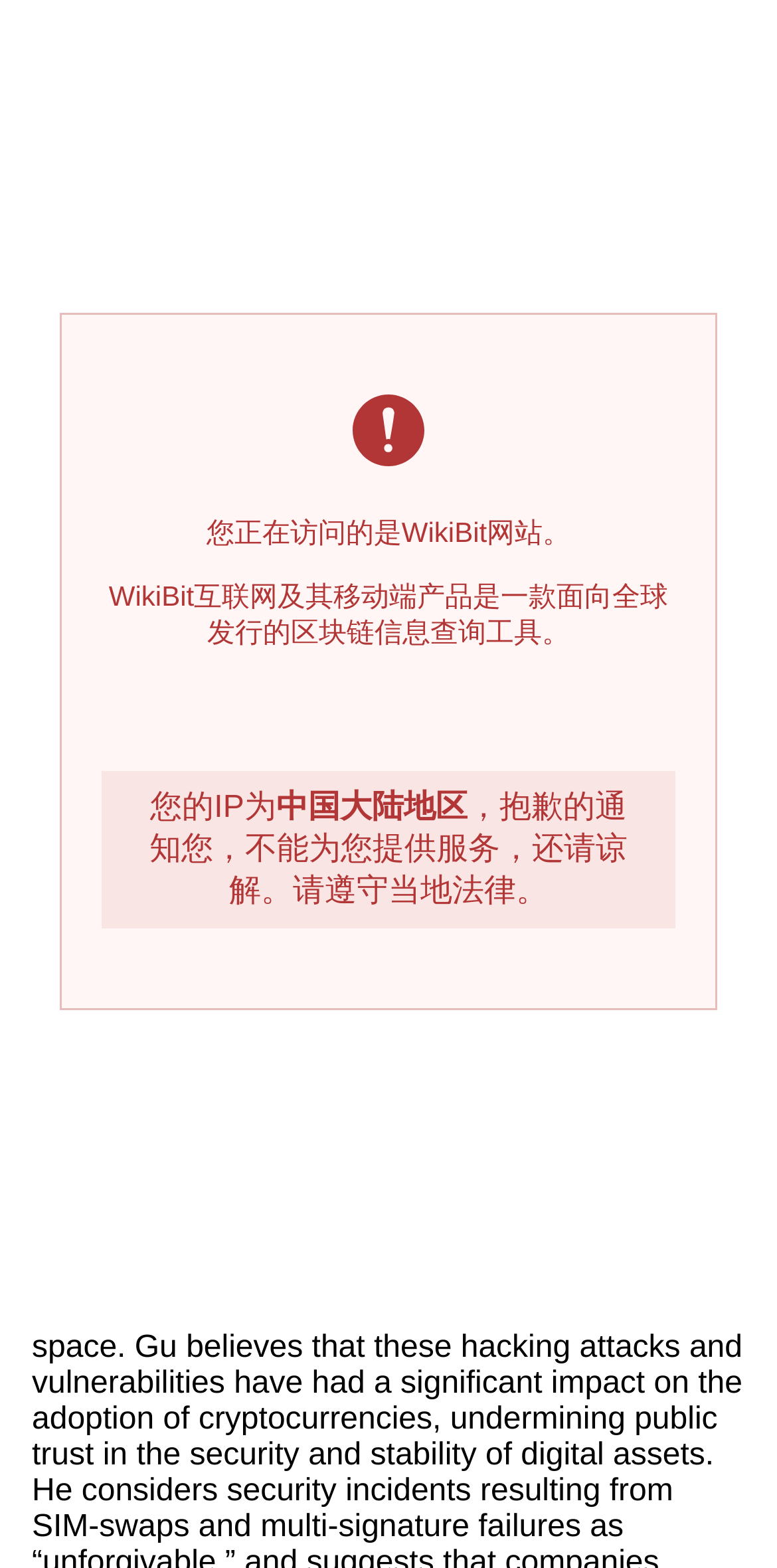Use a single word or phrase to answer the question:
What is the name of the blockchain information query tool?

WikiBit